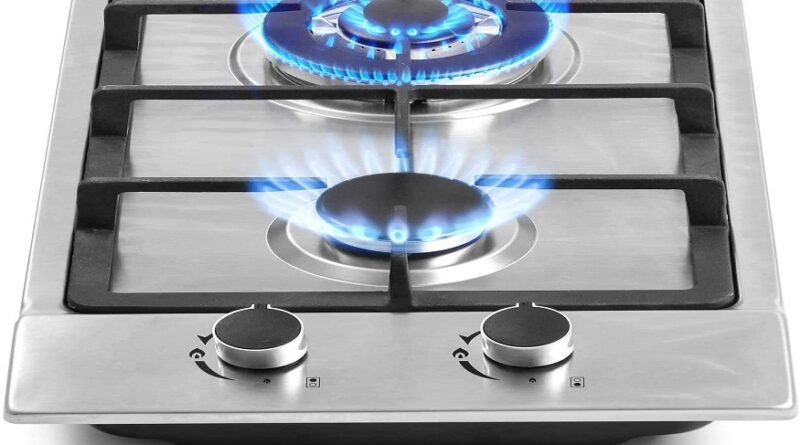Explain in detail what you see in the image.

This image showcases a modern gas cooker featuring a sleek stainless steel design. The cooker is equipped with four burners, two of which are currently ignited, displaying vivid blue flames that indicate their active state. Each burner is encircled by a silver ring, highlighting their functionality. Below the burners, two control knobs are visible, designed for adjusting the flame intensity, with clear markings for user convenience. This elegant and efficient cooking appliance is an essential addition to any kitchen, enhancing both aesthetic appeal and cooking capabilities.